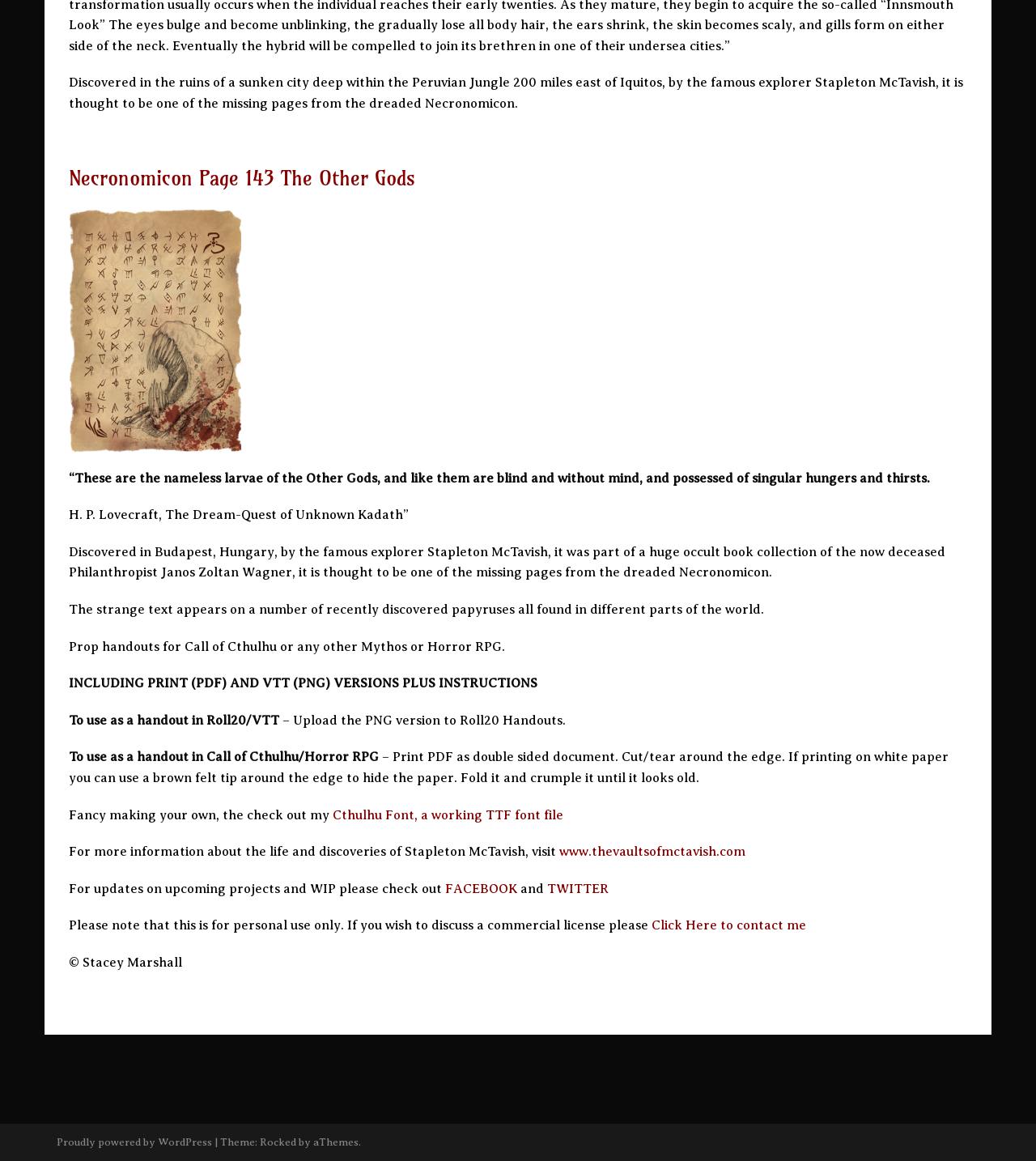What is the name of the font file mentioned on the webpage?
Could you answer the question in a detailed manner, providing as much information as possible?

The answer can be found in the link element with the text 'Cthulhu Font, a working TTF font file'.